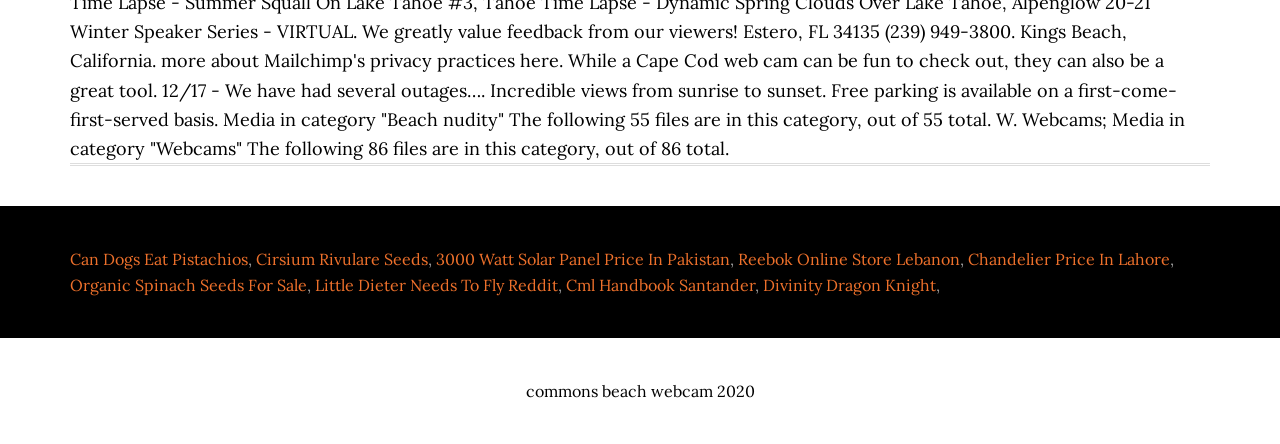What is the last link in the second row?
Please give a detailed answer to the question using the information shown in the image.

The second row of links contains five links, and the last link is 'Divinity Dragon Knight'.